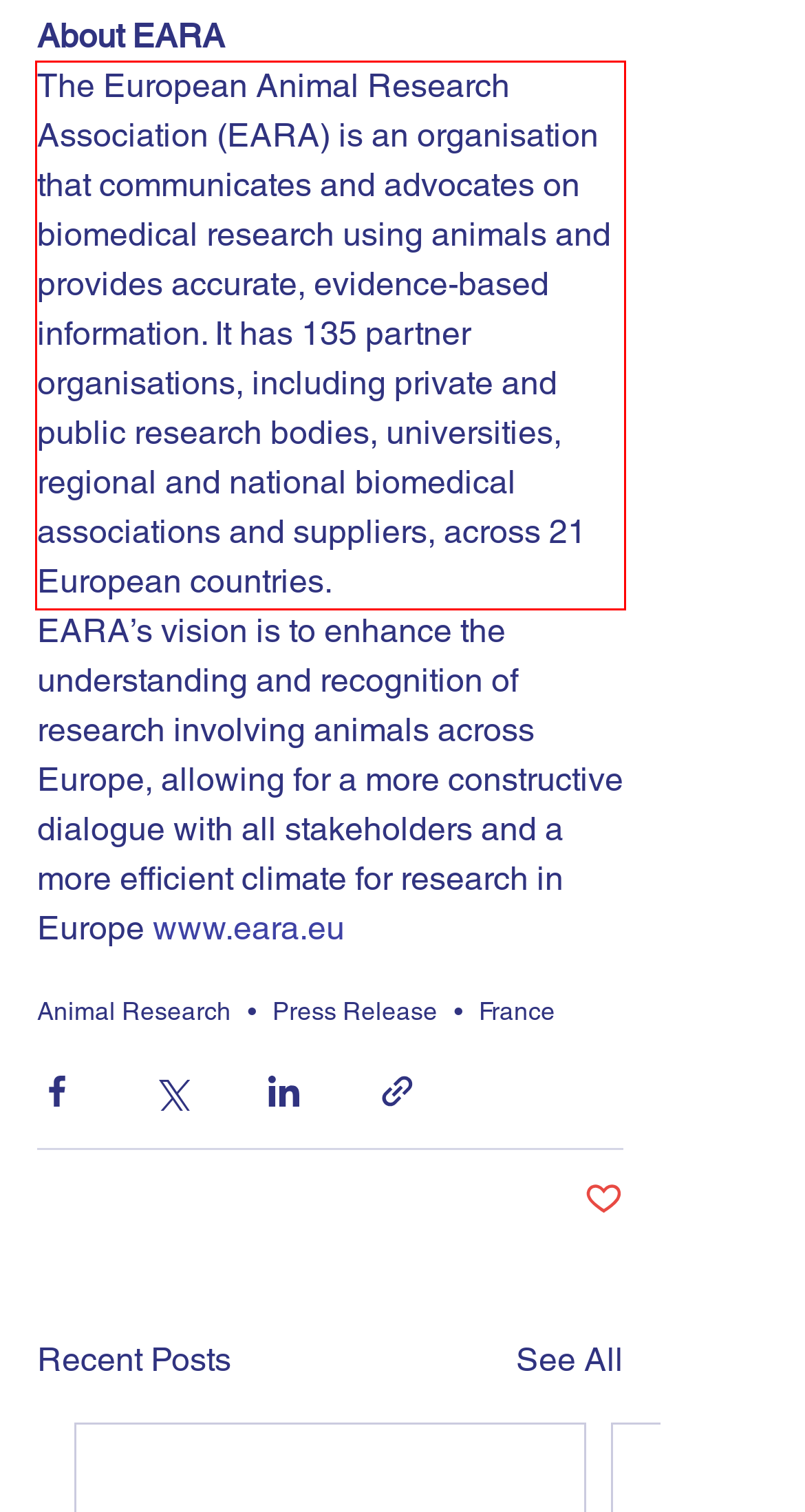Please examine the webpage screenshot containing a red bounding box and use OCR to recognize and output the text inside the red bounding box.

The European Animal Research Association (EARA) is an organisation that communicates and advocates on biomedical research using animals and provides accurate, evidence-based information. It has 135 partner organisations, including private and public research bodies, universities, regional and national biomedical associations and suppliers, across 21 European countries.